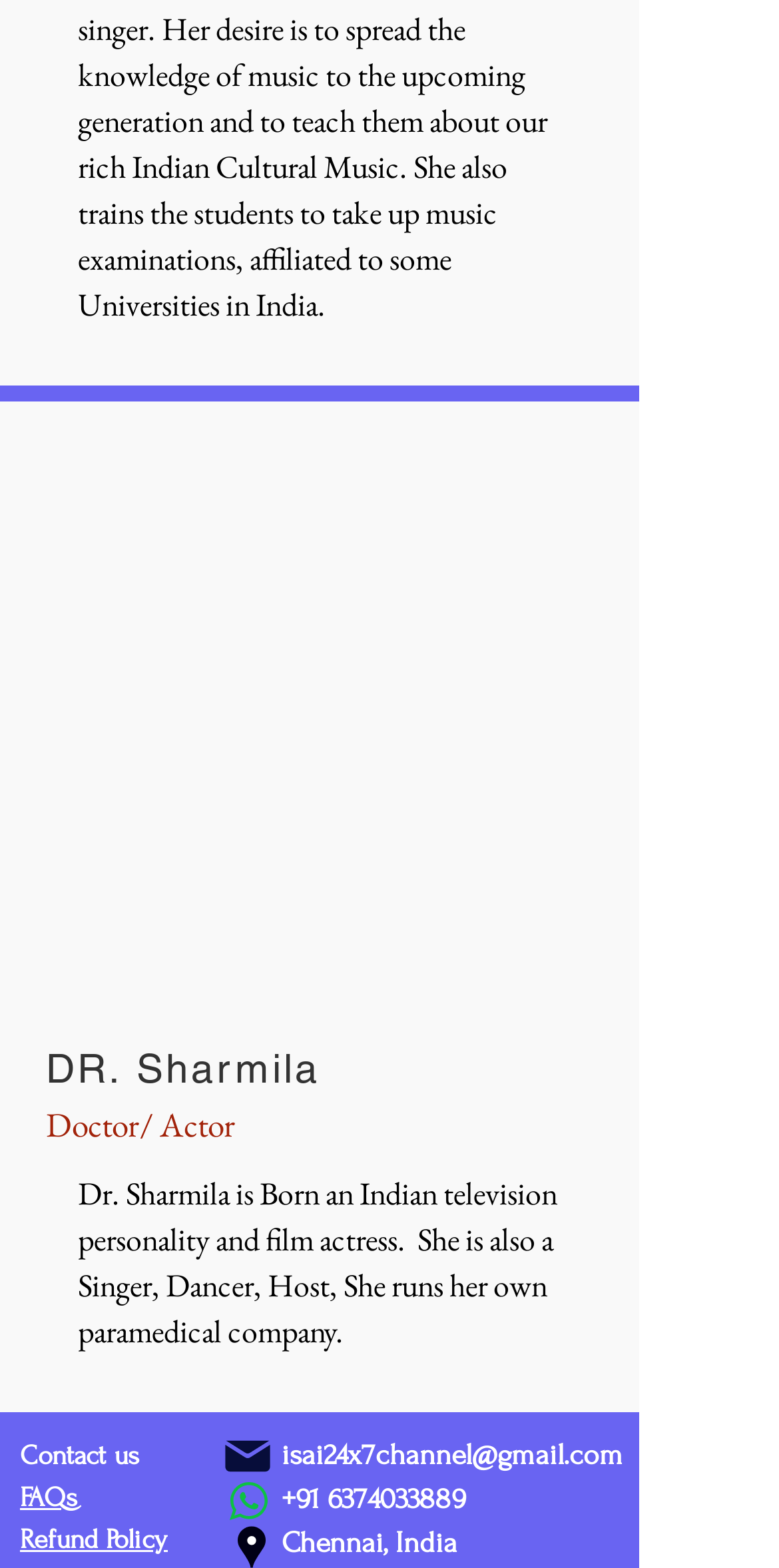What is the name of Dr. Sharmila's company?
Using the information from the image, answer the question thoroughly.

Although the webpage mentions that Dr. Sharmila runs her own paramedical company, the name of the company is not explicitly mentioned.